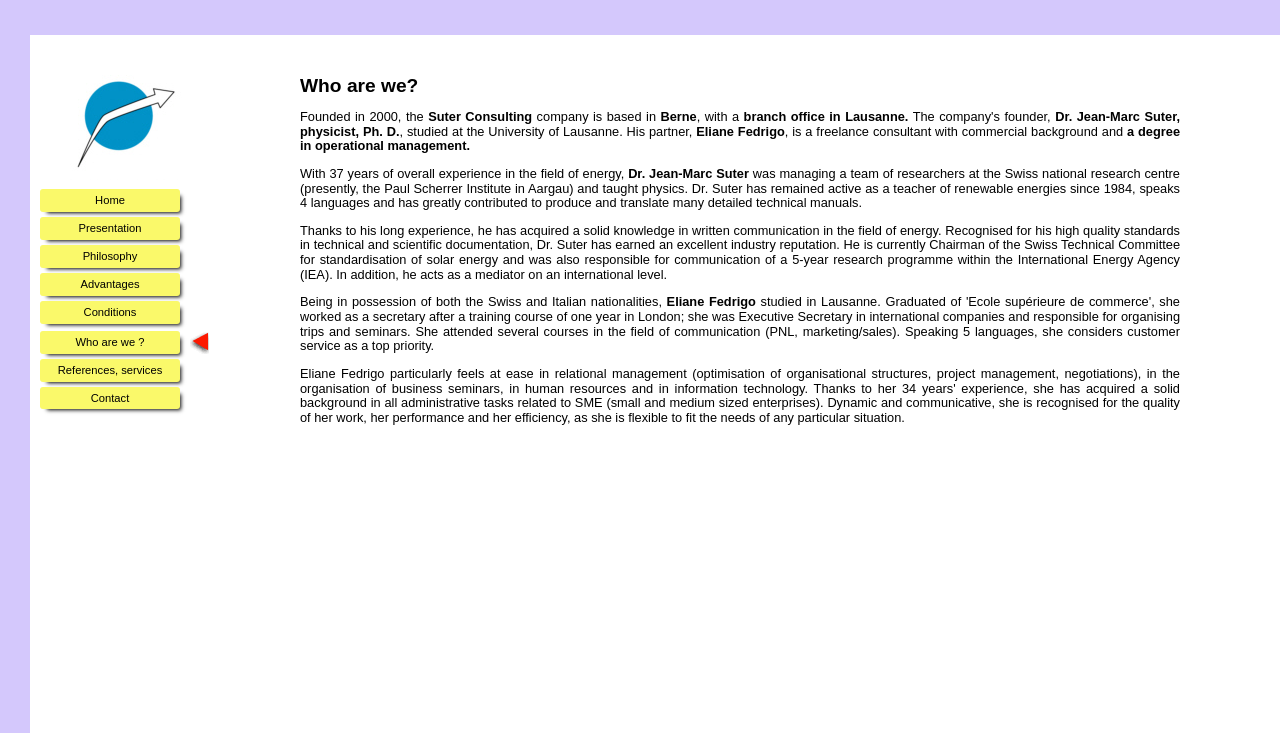What is Eliane Fedrigo's educational background?
Please look at the screenshot and answer in one word or a short phrase.

Operational management